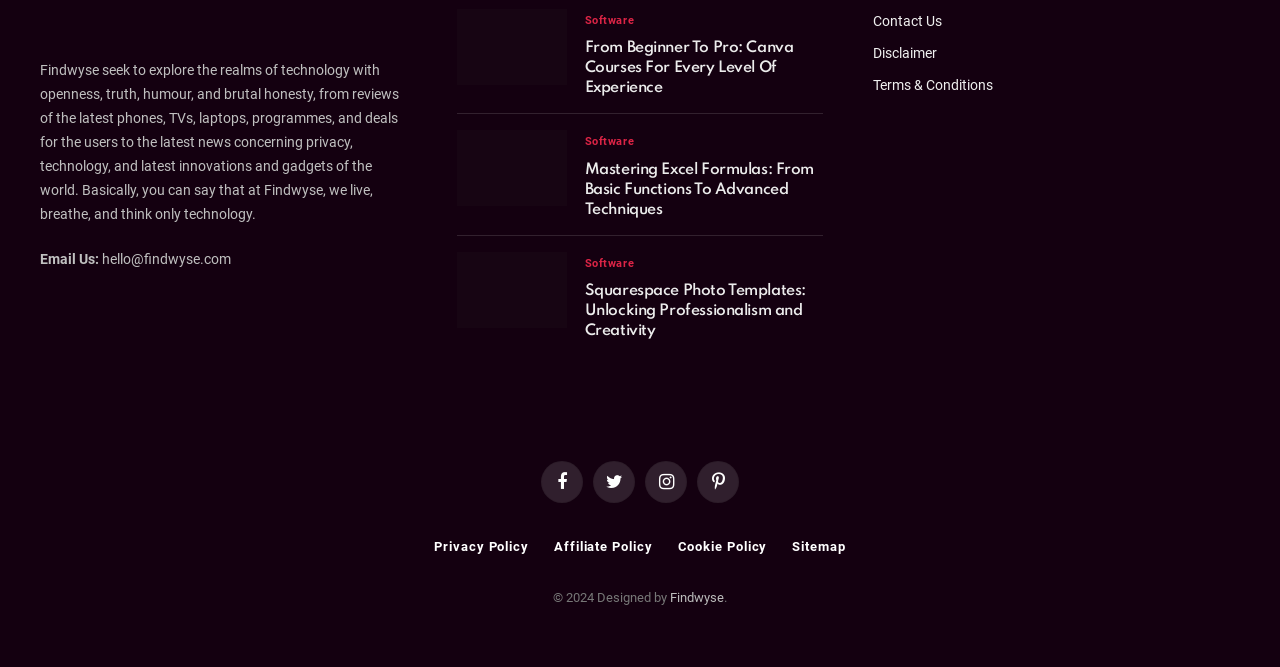Respond to the following question using a concise word or phrase: 
Are there any social media links on the webpage?

Yes